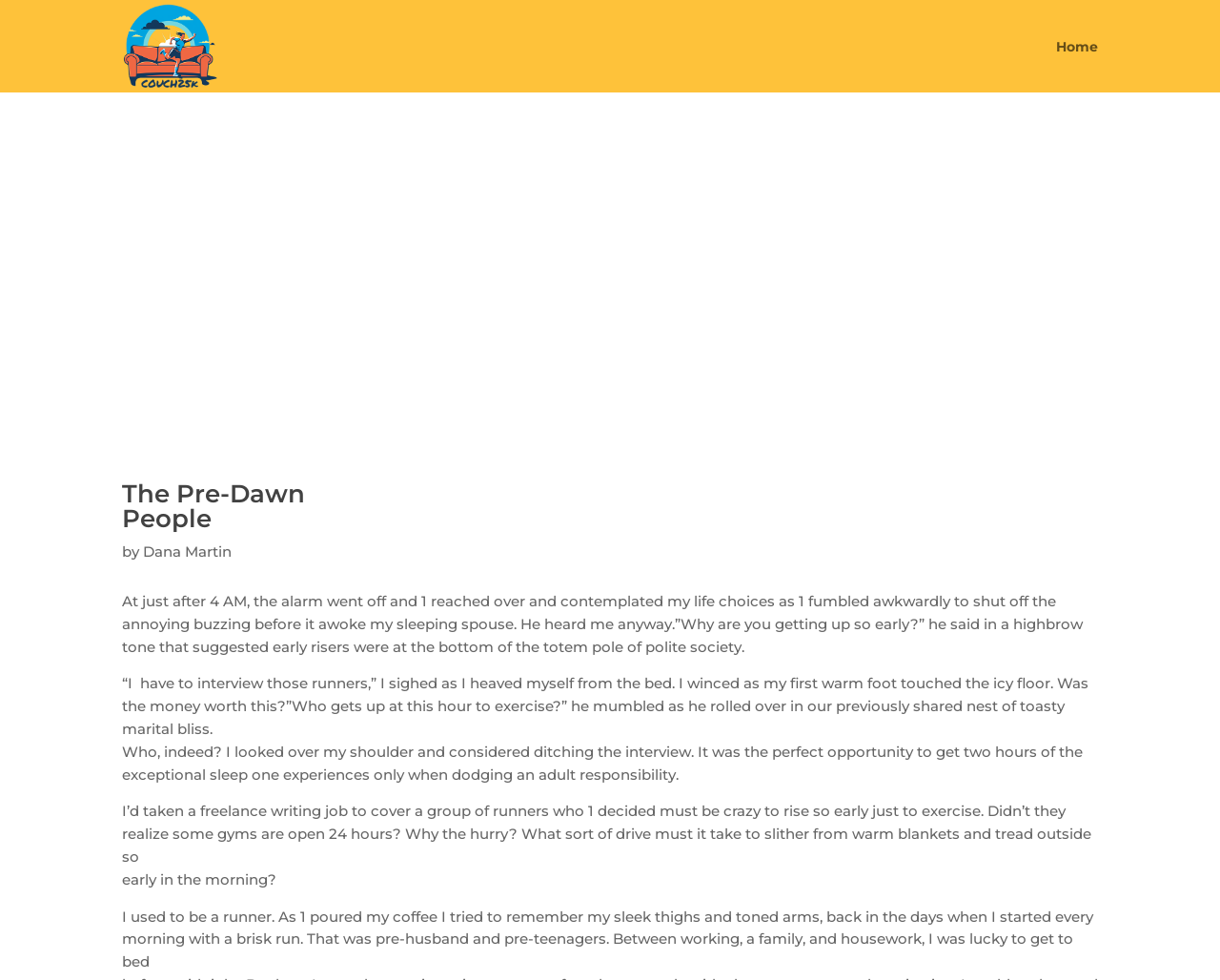What is the time the alarm went off?
Provide a short answer using one word or a brief phrase based on the image.

4 AM